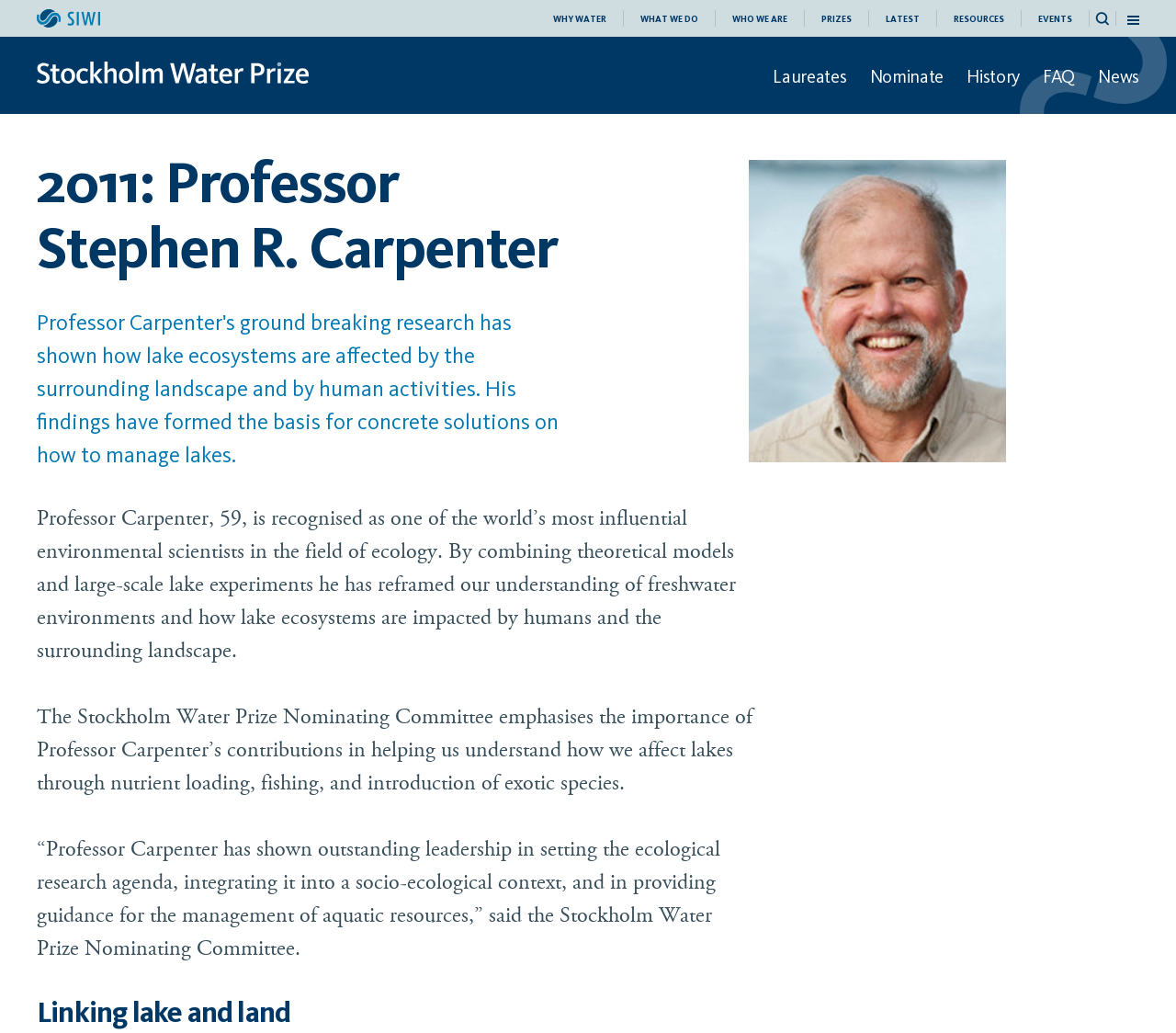How many links are in the top menu?
Based on the image, answer the question with as much detail as possible.

I counted the number of links in the top menu, which are 'WHY WATER', 'WHAT WE DO', 'WHO WE ARE', 'PRIZES', 'LATEST', 'RESOURCES', and 'EVENTS'. There are 7 links in total.